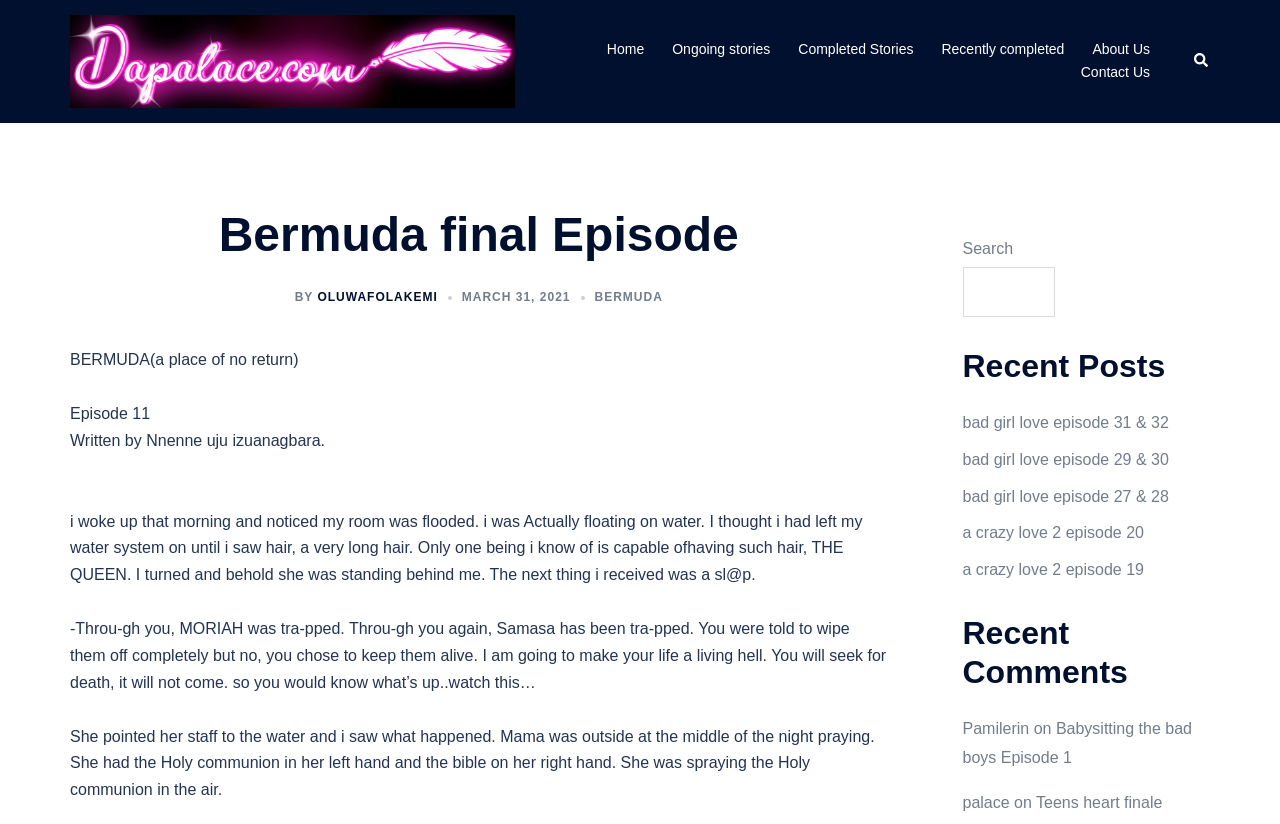Determine the bounding box of the UI component based on this description: "Cookie Policy". The bounding box coordinates should be four float values between 0 and 1, i.e., [left, top, right, bottom].

None